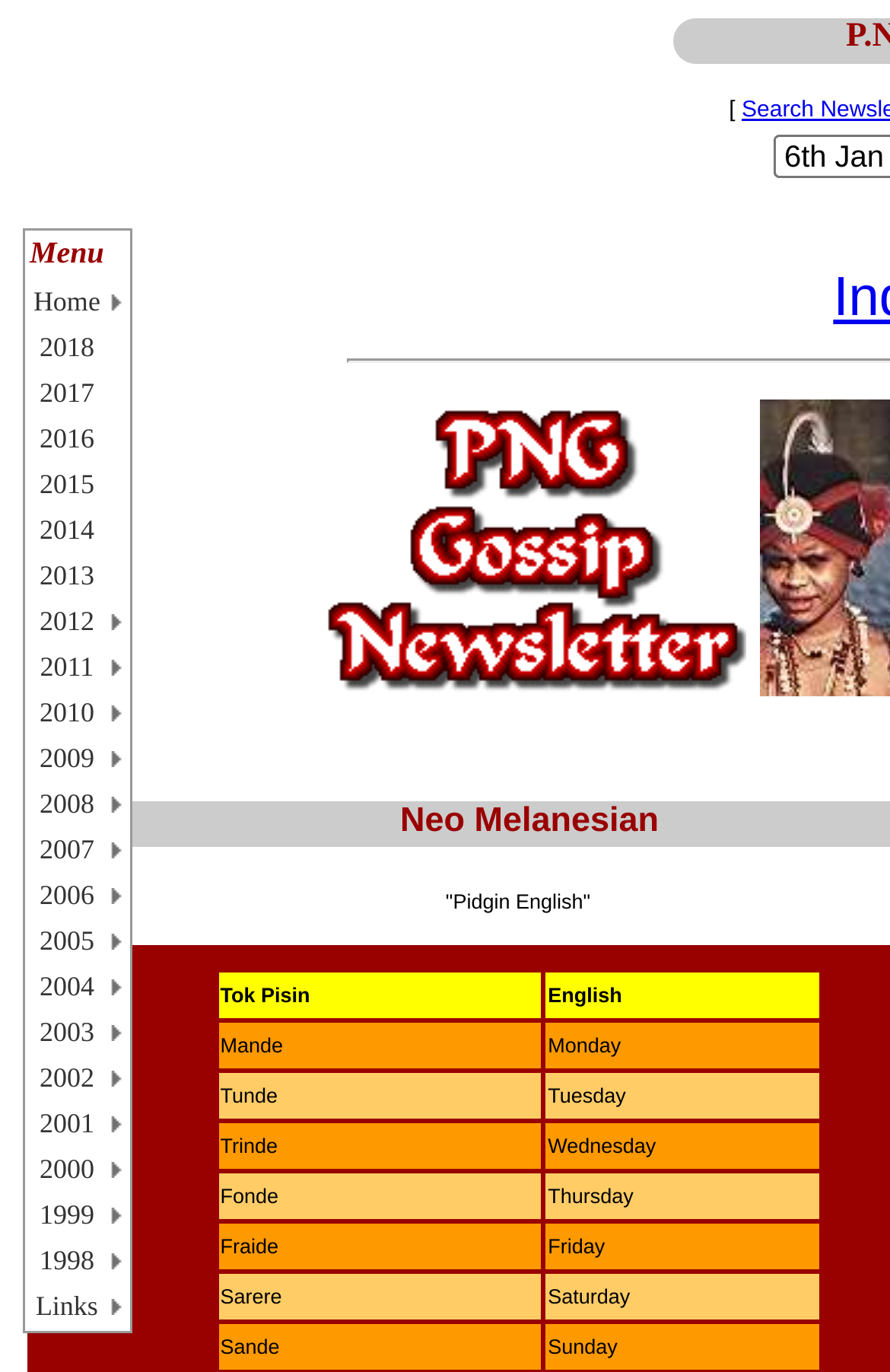Extract the bounding box coordinates for the UI element described as: "parent_node: Website name="url"".

None